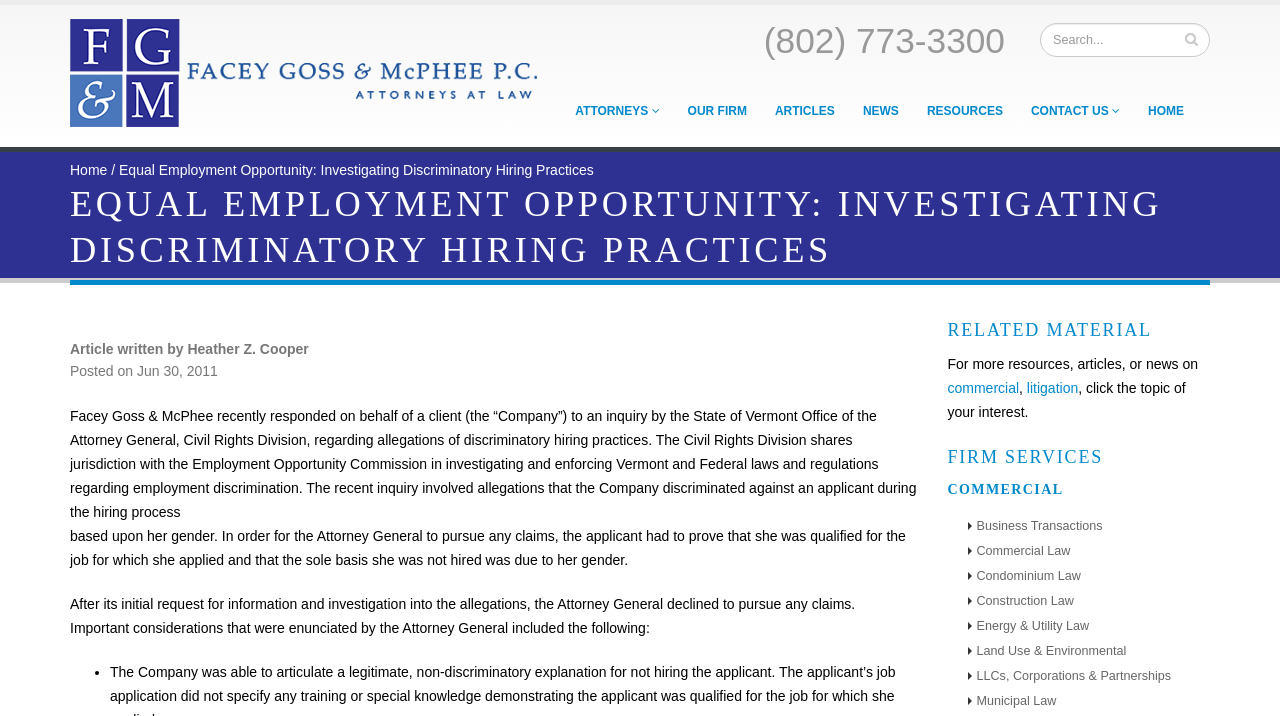Please find the bounding box coordinates of the element that needs to be clicked to perform the following instruction: "Read about equal employment opportunity". The bounding box coordinates should be four float numbers between 0 and 1, represented as [left, top, right, bottom].

[0.093, 0.226, 0.464, 0.249]